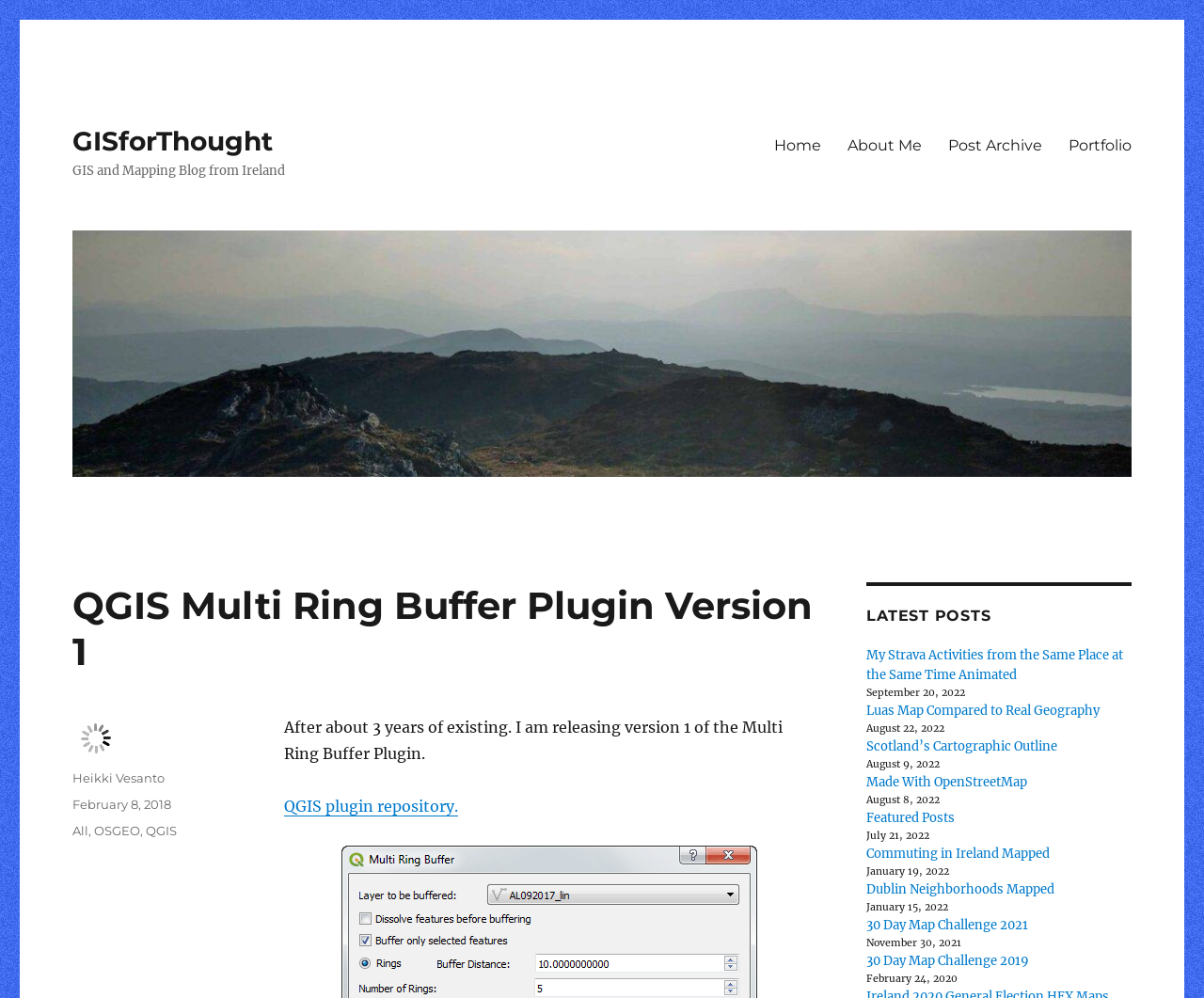Determine the bounding box coordinates for the clickable element required to fulfill the instruction: "View the 'About Me' page". Provide the coordinates as four float numbers between 0 and 1, i.e., [left, top, right, bottom].

[0.693, 0.125, 0.776, 0.165]